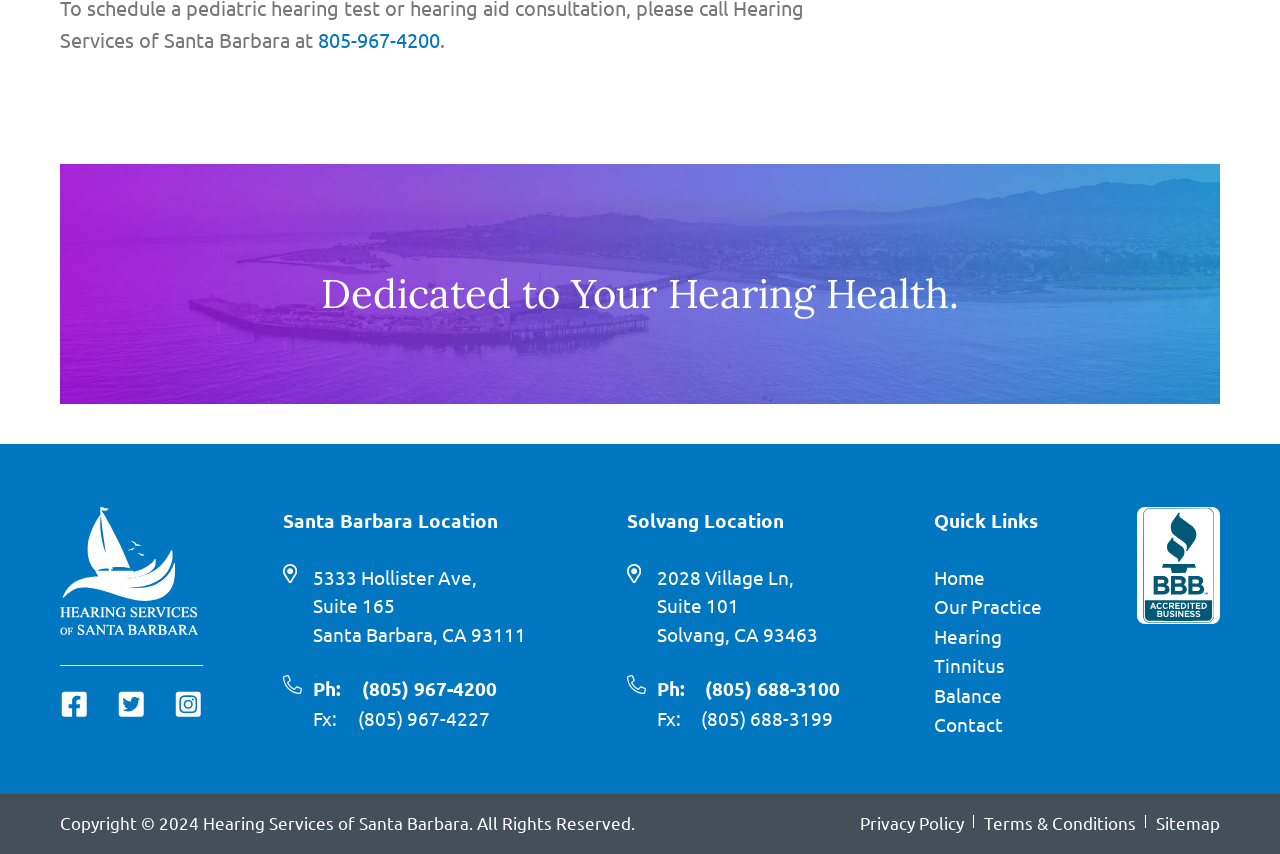Refer to the screenshot and answer the following question in detail:
What is the address of the Solvang office?

The address of the Solvang office can be found in the contact information section of the webpage, where it is listed as '2028 Village Ln, Suite 101 Solvang, CA 93463'.